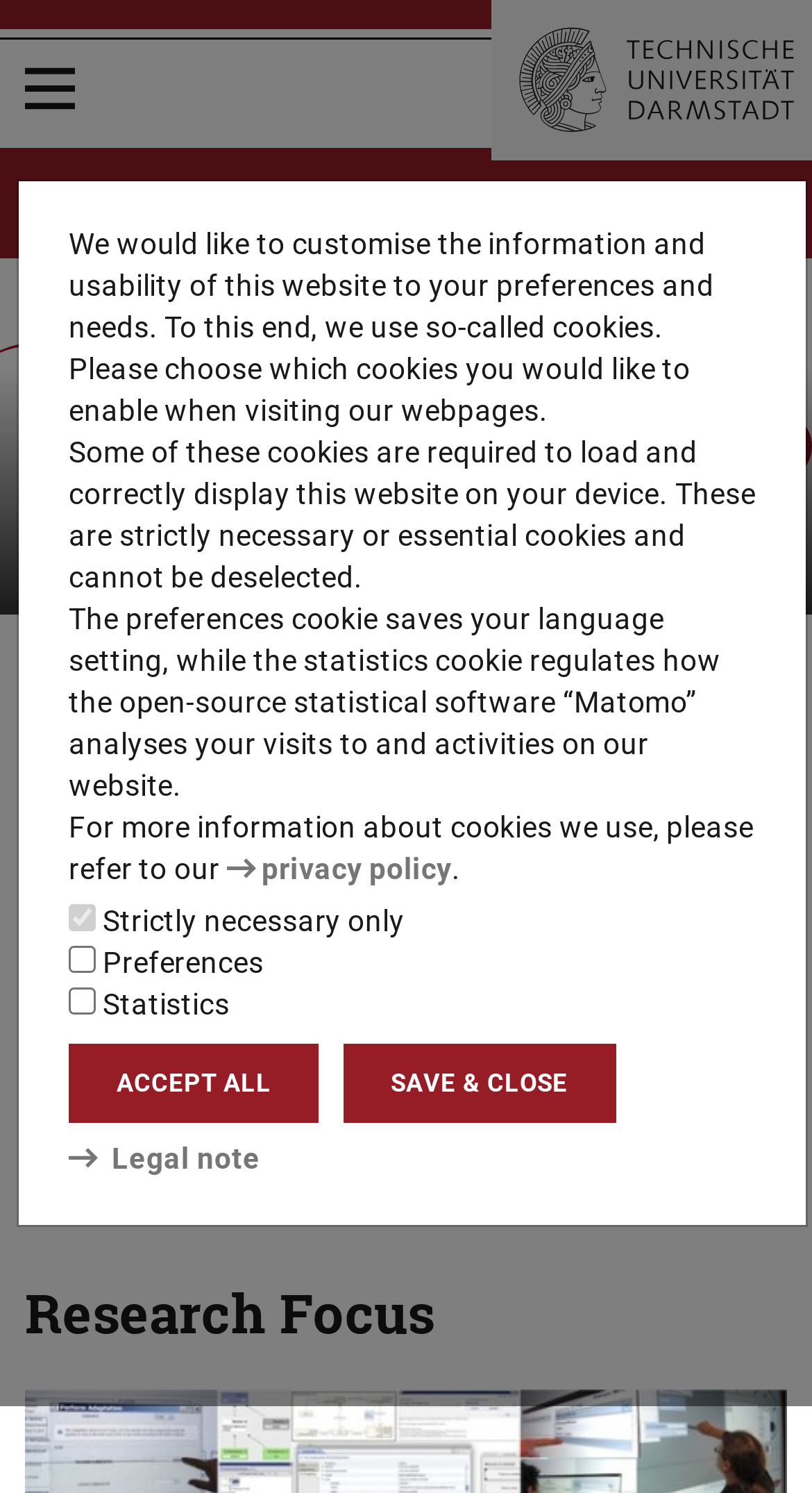Determine the bounding box coordinates of the section I need to click to execute the following instruction: "view January 2015". Provide the coordinates as four float numbers between 0 and 1, i.e., [left, top, right, bottom].

None